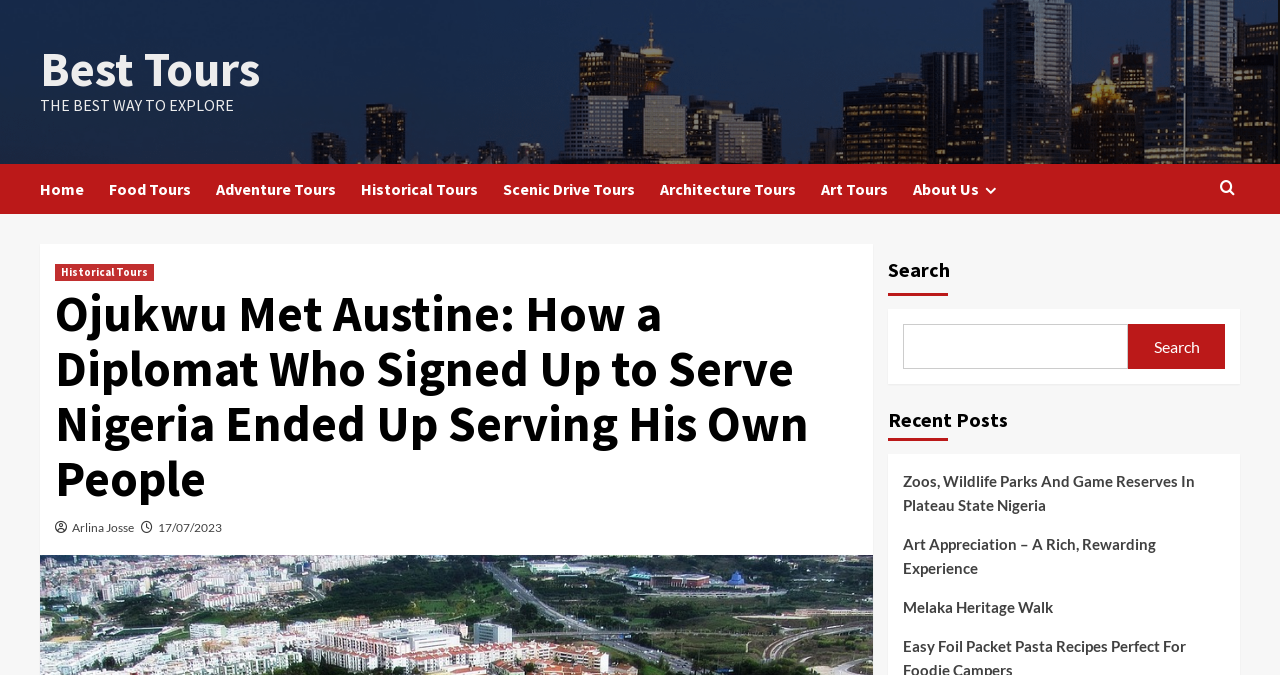Please find the bounding box coordinates of the element that you should click to achieve the following instruction: "Click on the 'Best Tours' link". The coordinates should be presented as four float numbers between 0 and 1: [left, top, right, bottom].

[0.031, 0.058, 0.203, 0.147]